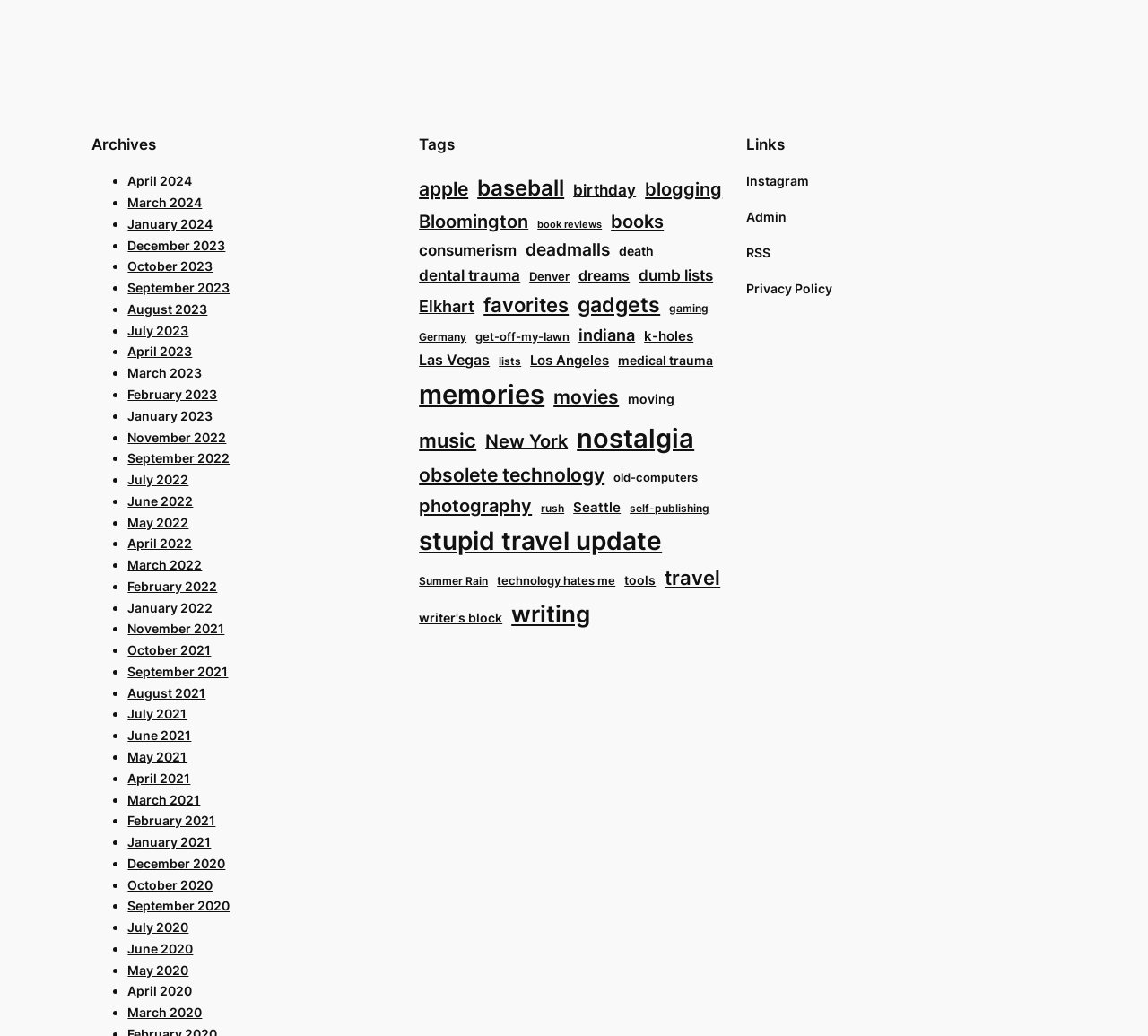Locate the bounding box coordinates of the element that should be clicked to execute the following instruction: "View September 2022 archives".

[0.111, 0.435, 0.2, 0.45]